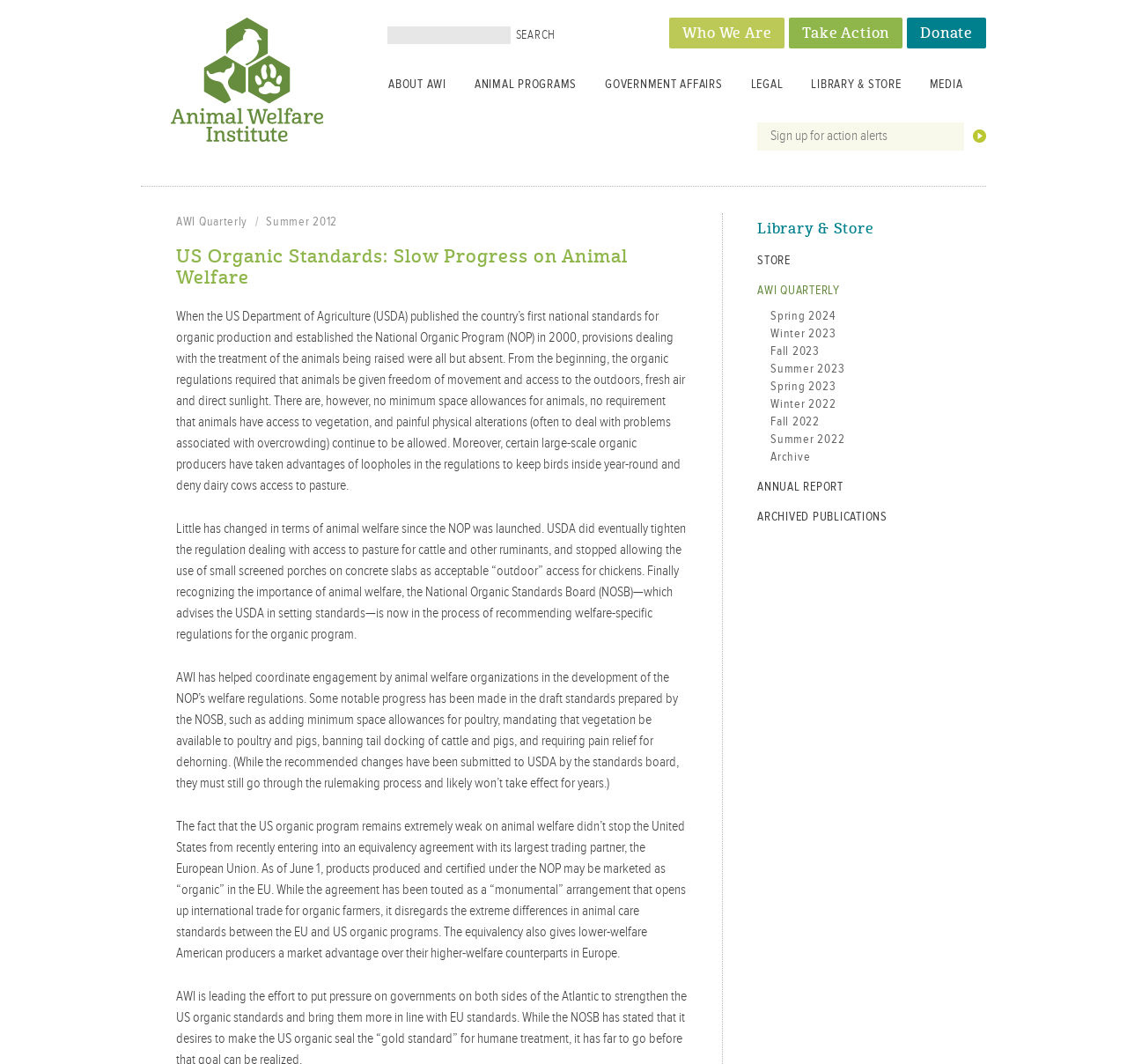What is the name of the organization?
Provide a well-explained and detailed answer to the question.

I found the answer by looking at the navigation menu, where I saw a link 'ABOUT AWI' which suggests that AWI stands for Animal Welfare Institute.